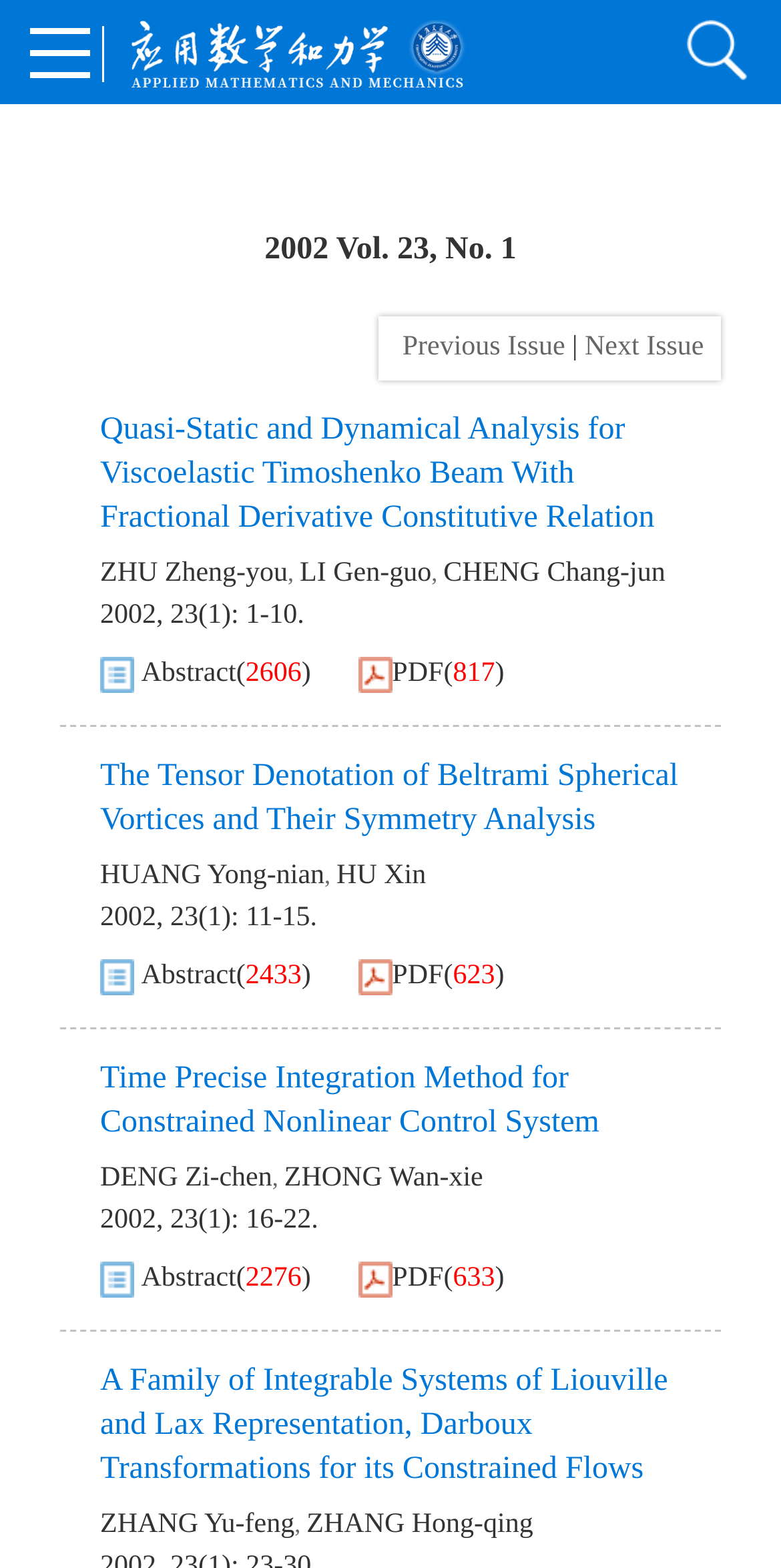Kindly determine the bounding box coordinates for the area that needs to be clicked to execute this instruction: "Show package info".

None